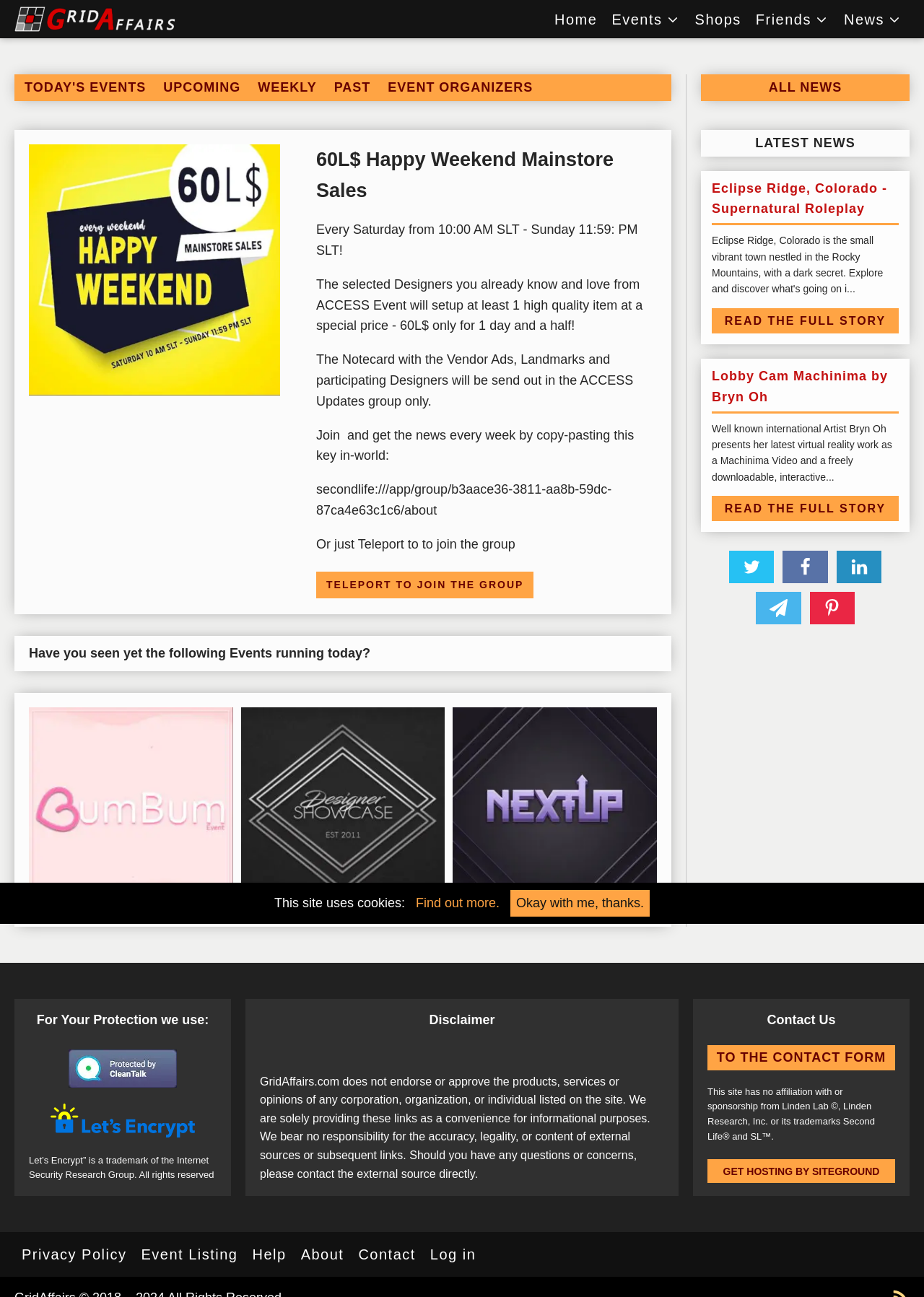Use one word or a short phrase to answer the question provided: 
How many designers will participate in the event?

At least 1